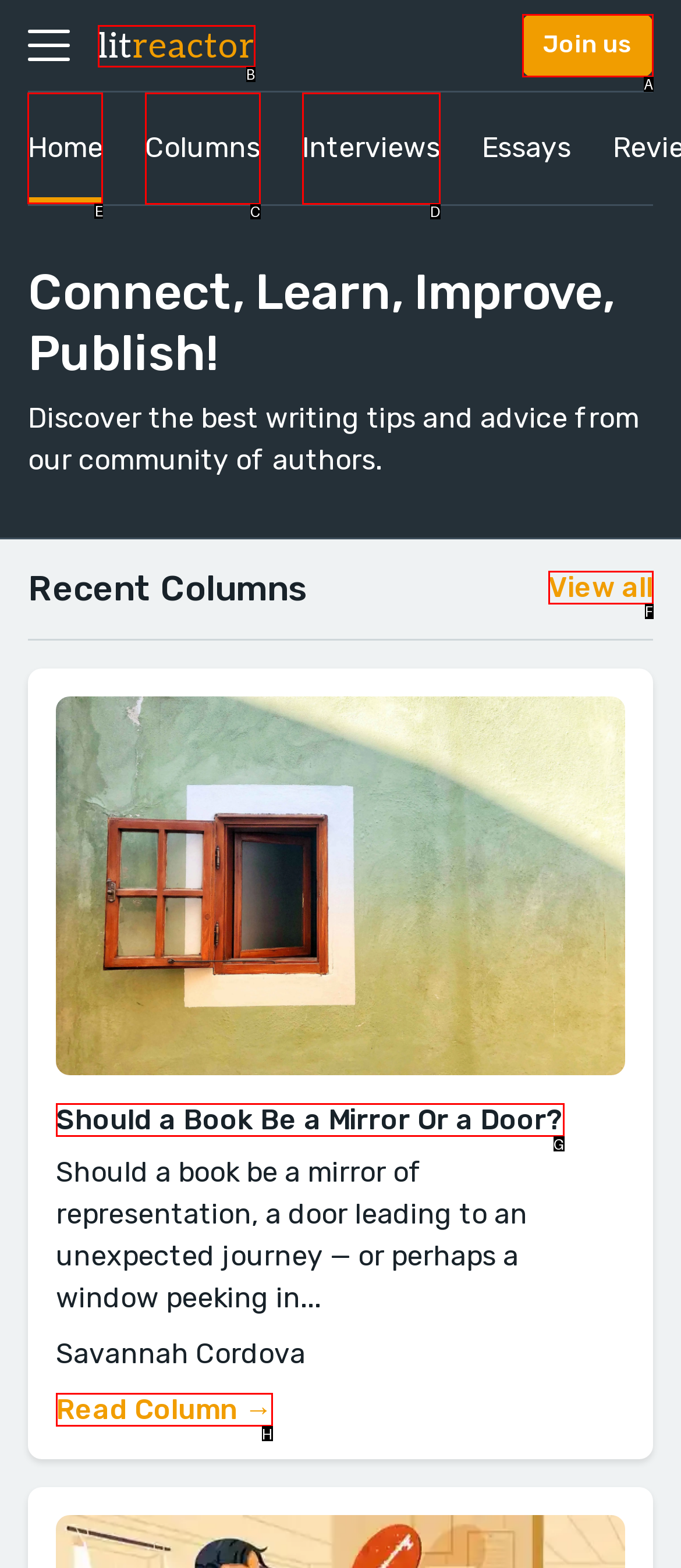Identify which lettered option to click to carry out the task: Go to the 'Home' page. Provide the letter as your answer.

E